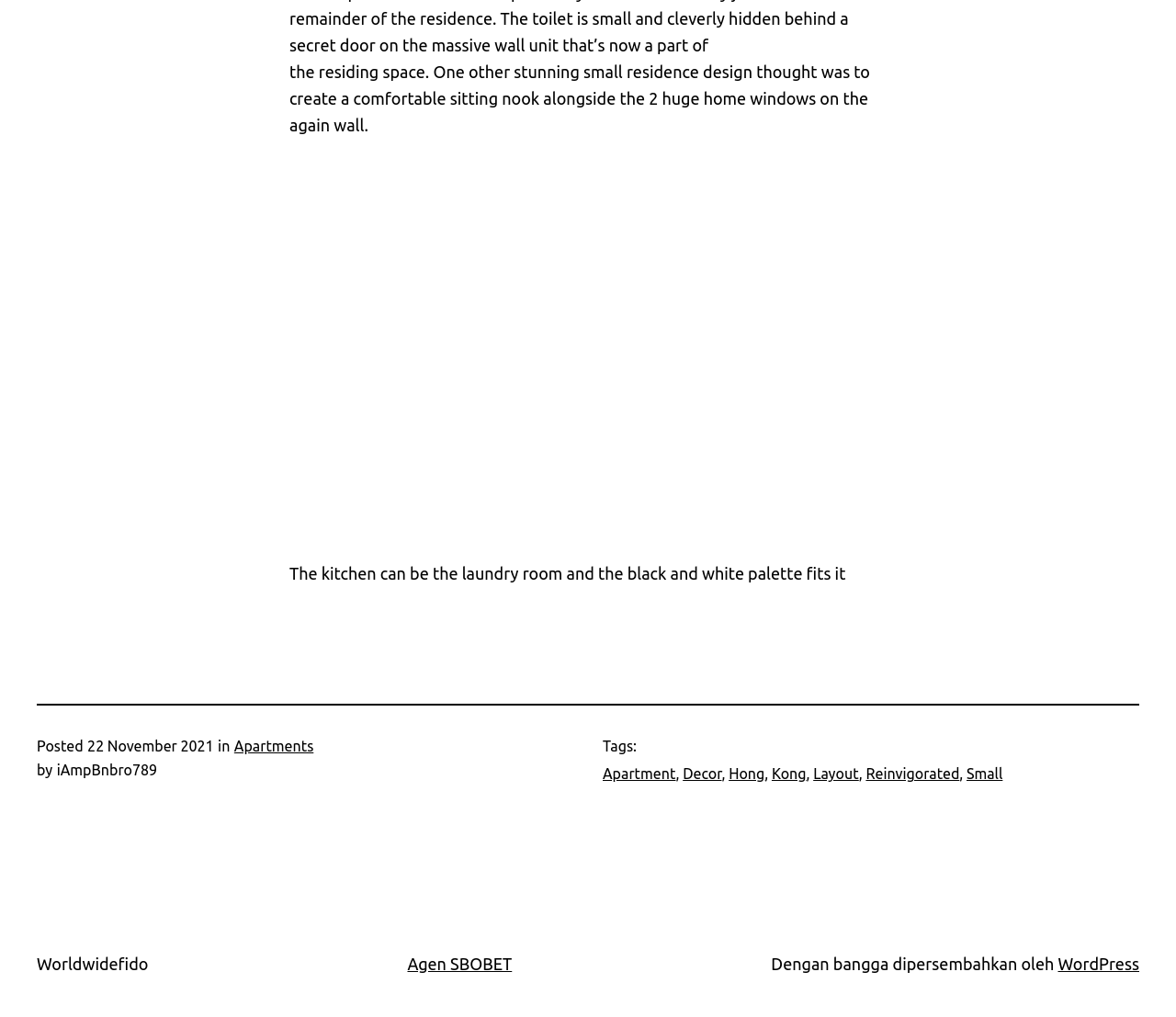Specify the bounding box coordinates of the area to click in order to follow the given instruction: "Click the link to view more about Apartments."

[0.199, 0.726, 0.267, 0.742]